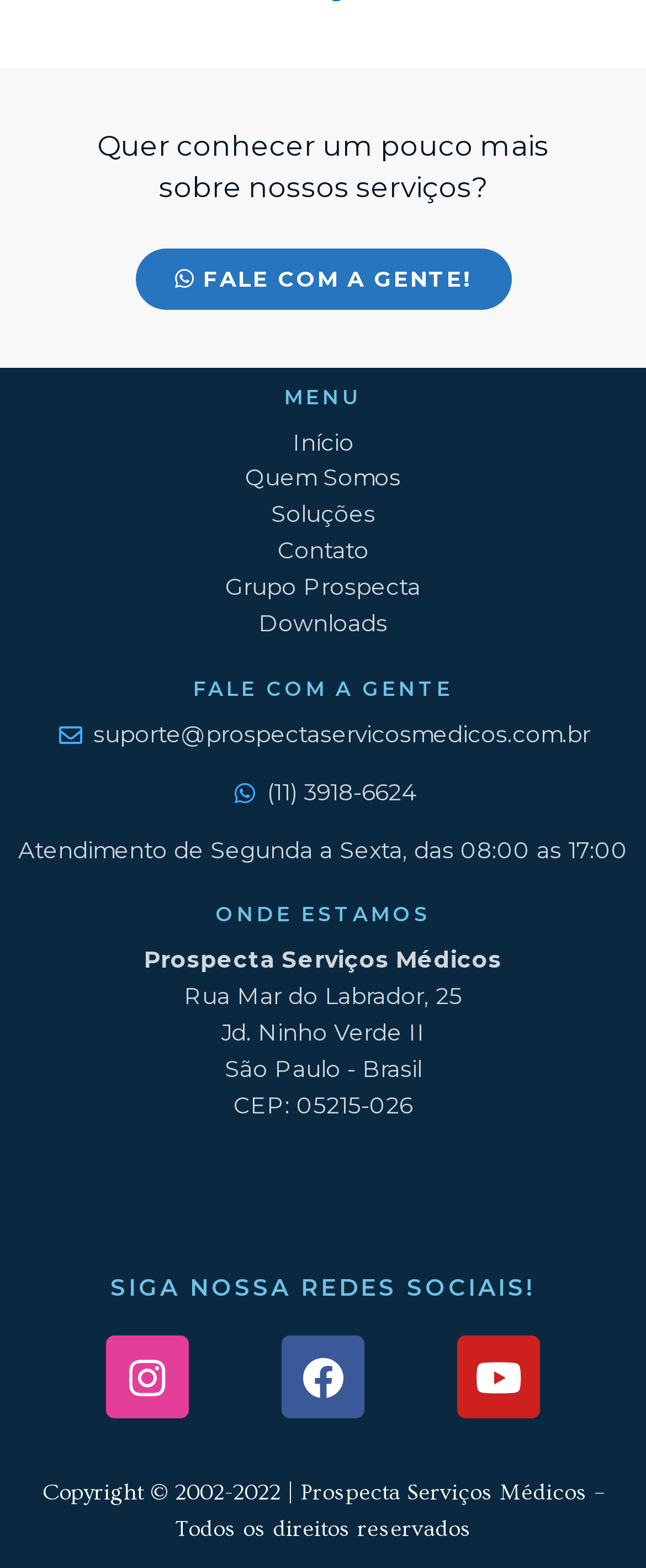Please specify the bounding box coordinates of the region to click in order to perform the following instruction: "Contact through 'suporte@prospectaservicosmedicos.com.br'".

[0.144, 0.459, 0.913, 0.476]